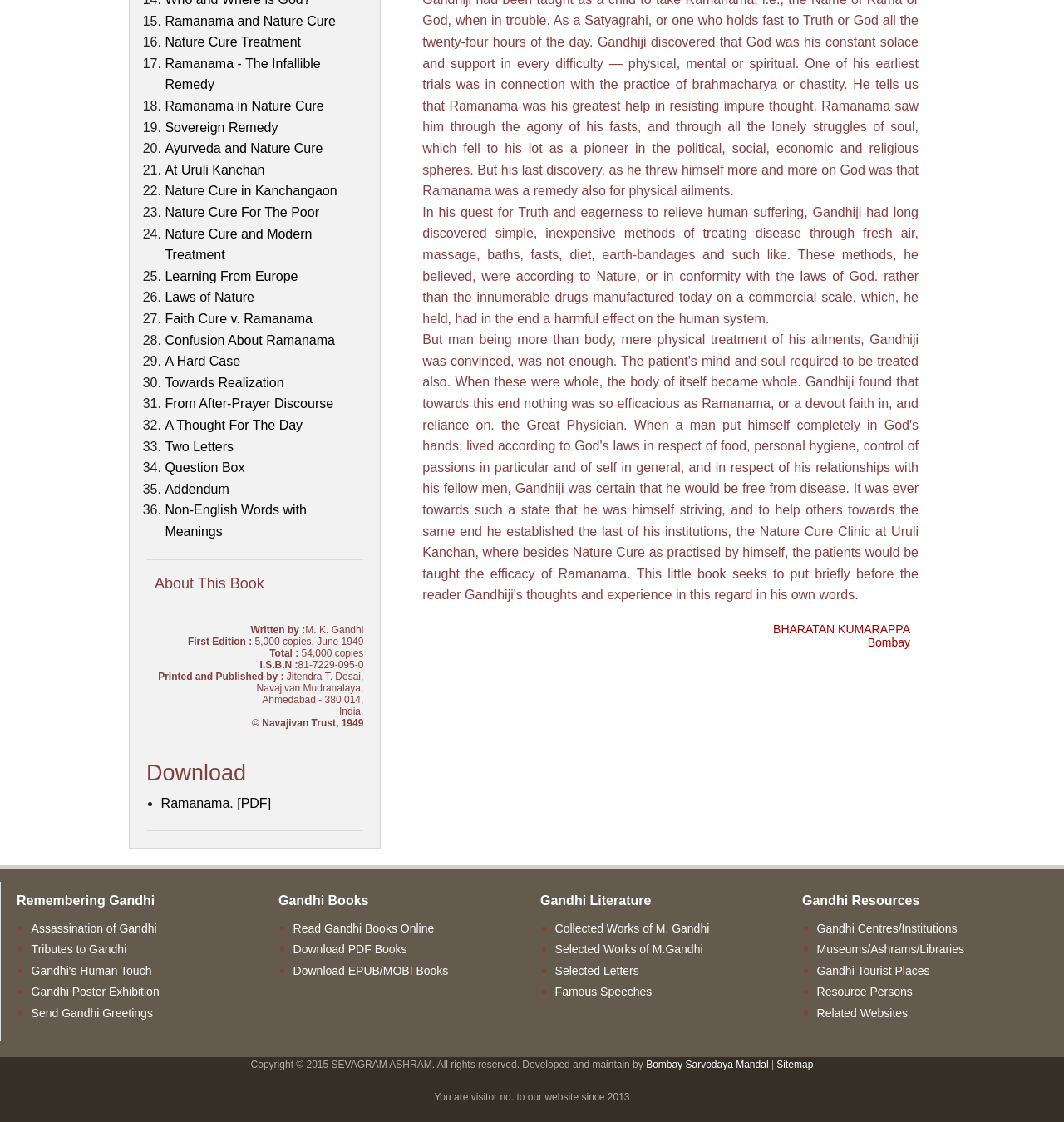Please identify the bounding box coordinates of the region to click in order to complete the given instruction: "View 'Assassination of Gandhi'". The coordinates should be four float numbers between 0 and 1, i.e., [left, top, right, bottom].

[0.029, 0.821, 0.147, 0.833]